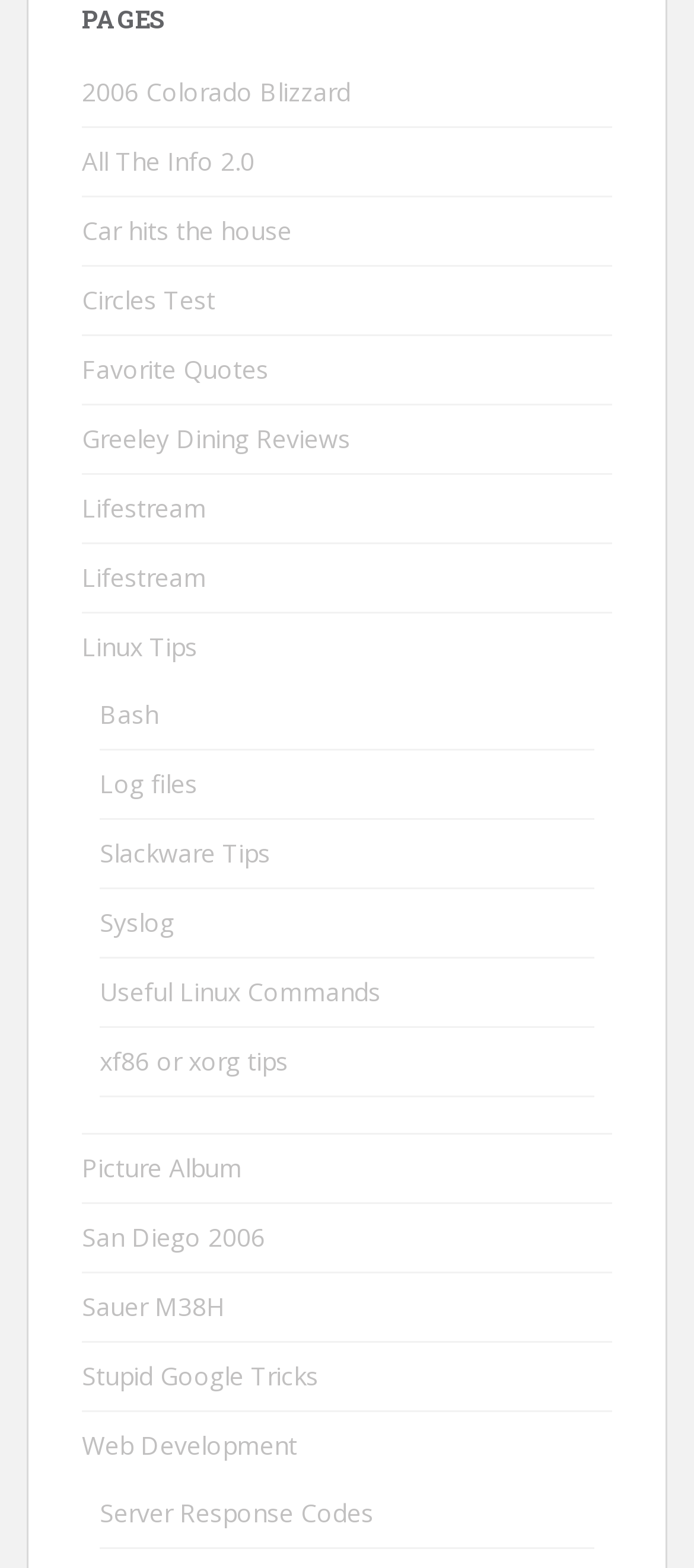Provide a brief response to the question below using a single word or phrase: 
What is the second link under the 'Web Development' category?

Not available